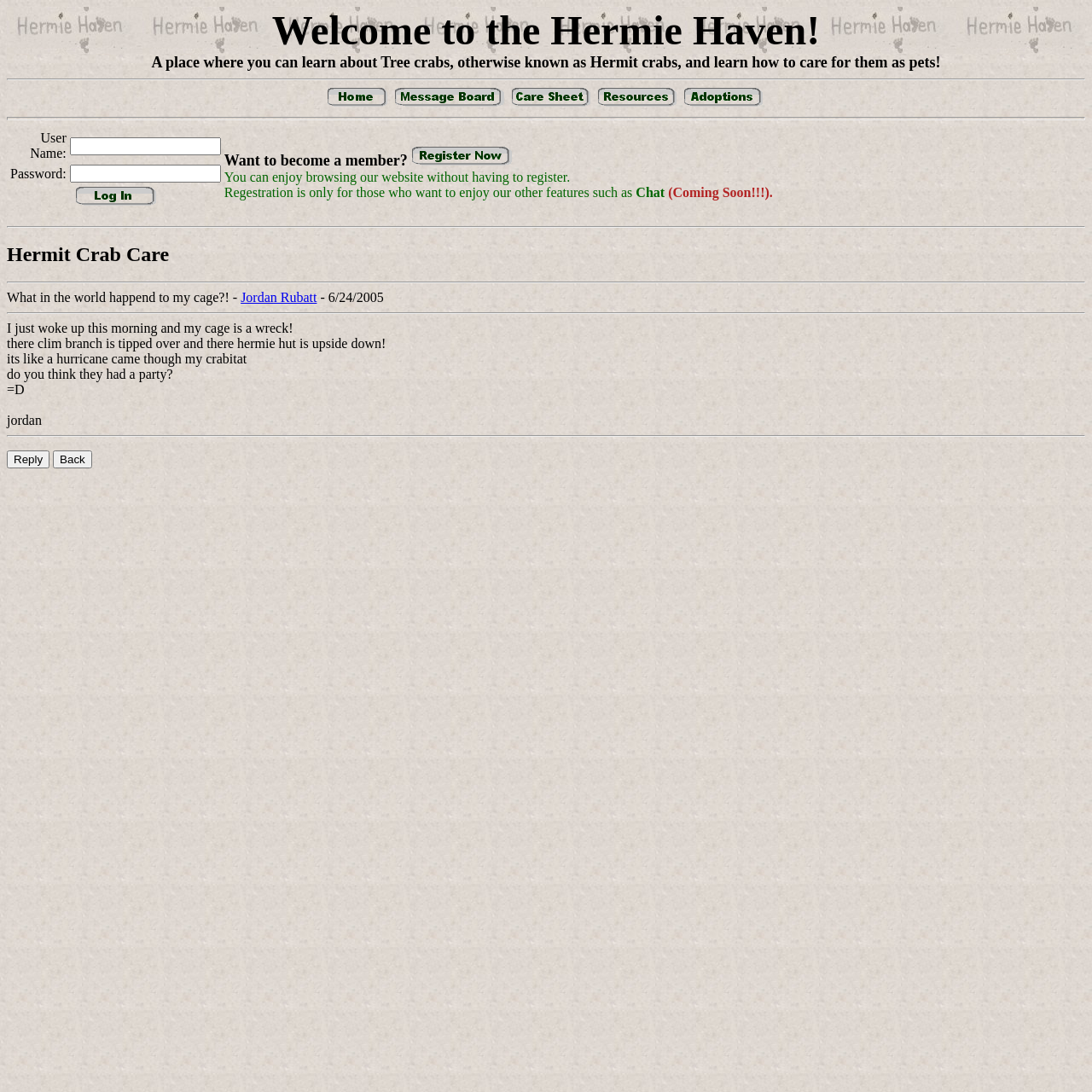Please mark the bounding box coordinates of the area that should be clicked to carry out the instruction: "Log in to the website".

[0.069, 0.17, 0.143, 0.188]